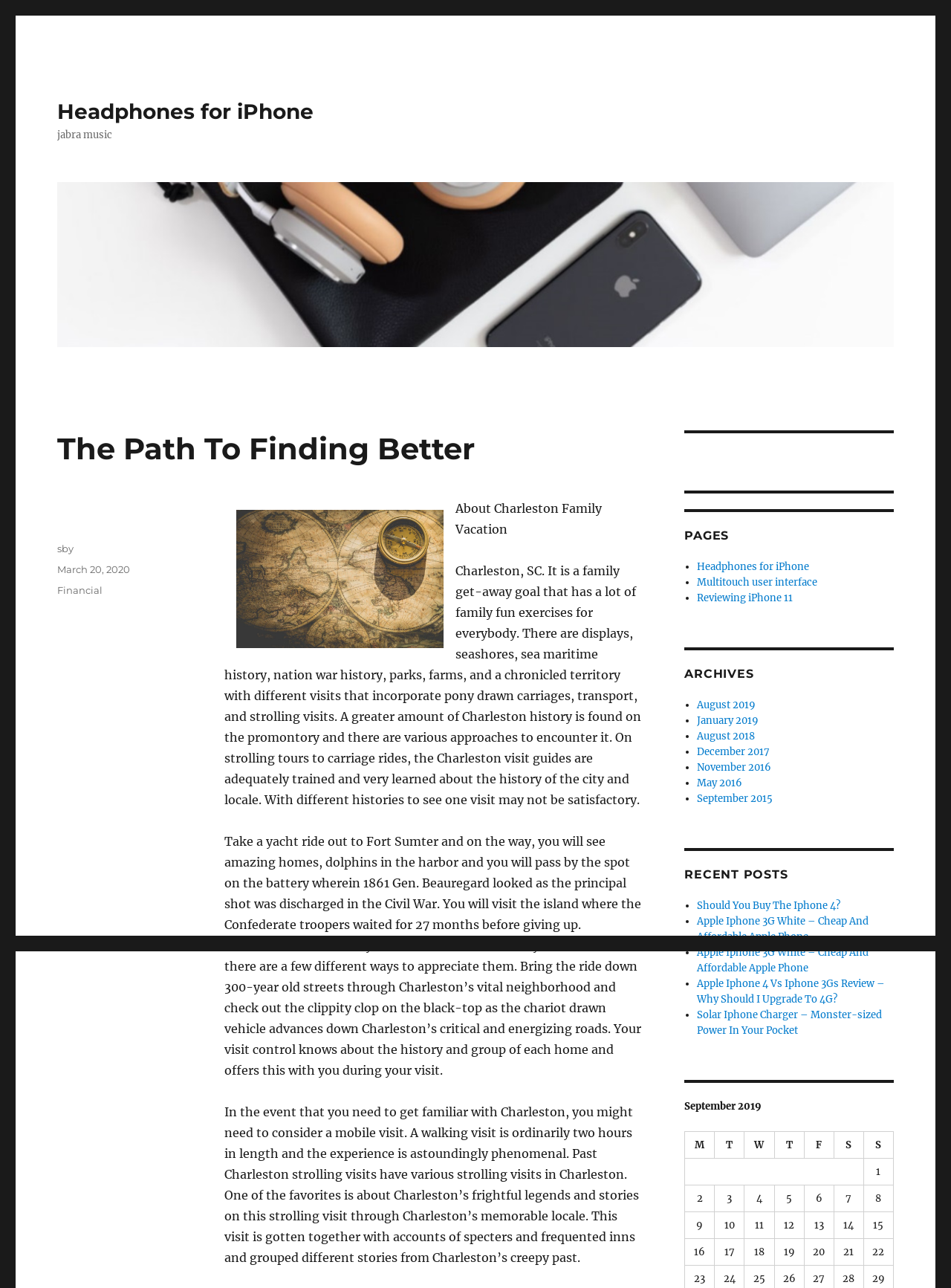Point out the bounding box coordinates of the section to click in order to follow this instruction: "Click on the 'Headphones for iPhone' link".

[0.06, 0.141, 0.94, 0.27]